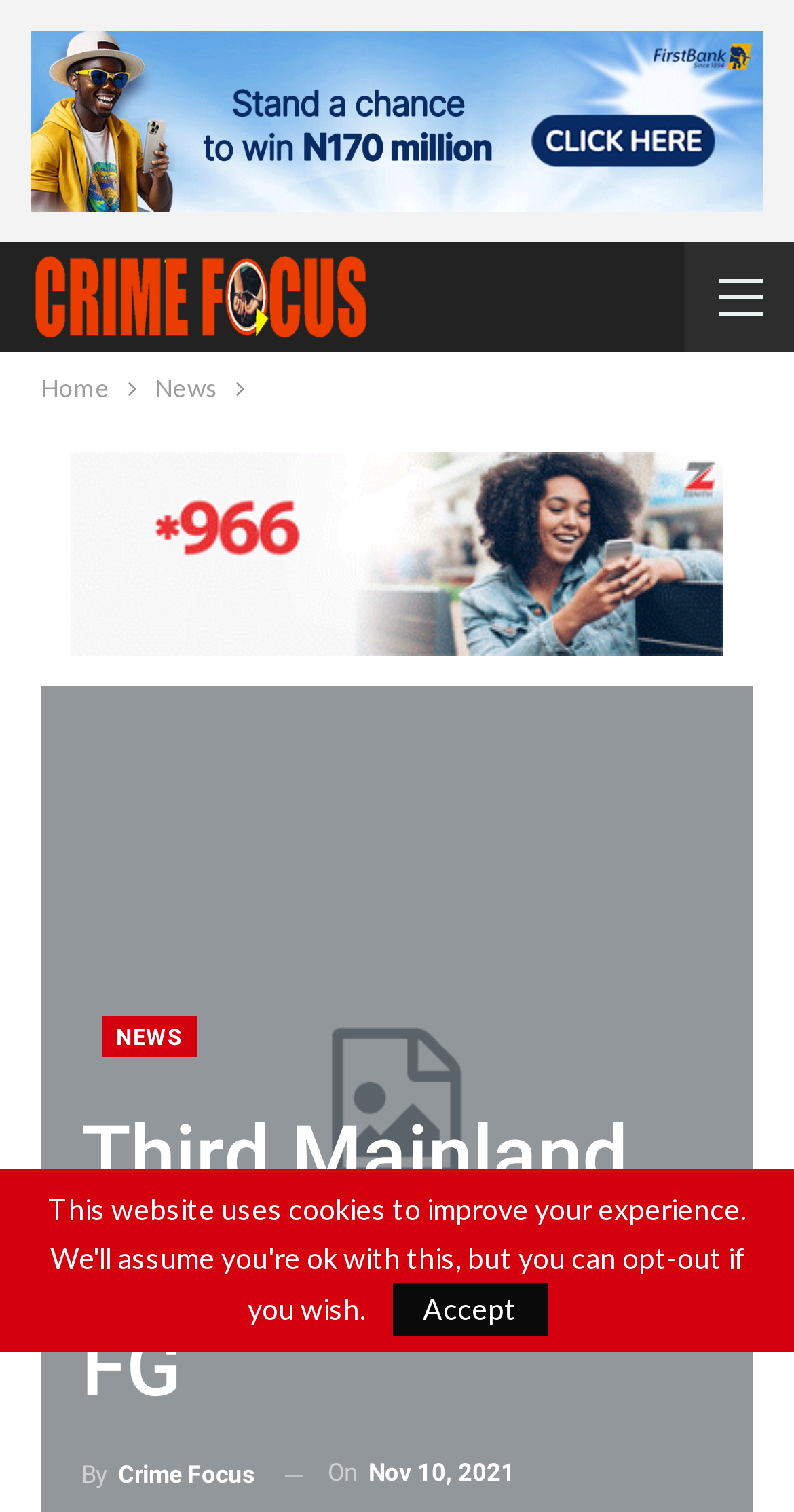Please provide a comprehensive answer to the question based on the screenshot: What is the date of the article?

I examined the time element on the webpage and found the static text 'On Nov 10, 2021' which represents the date of the article.